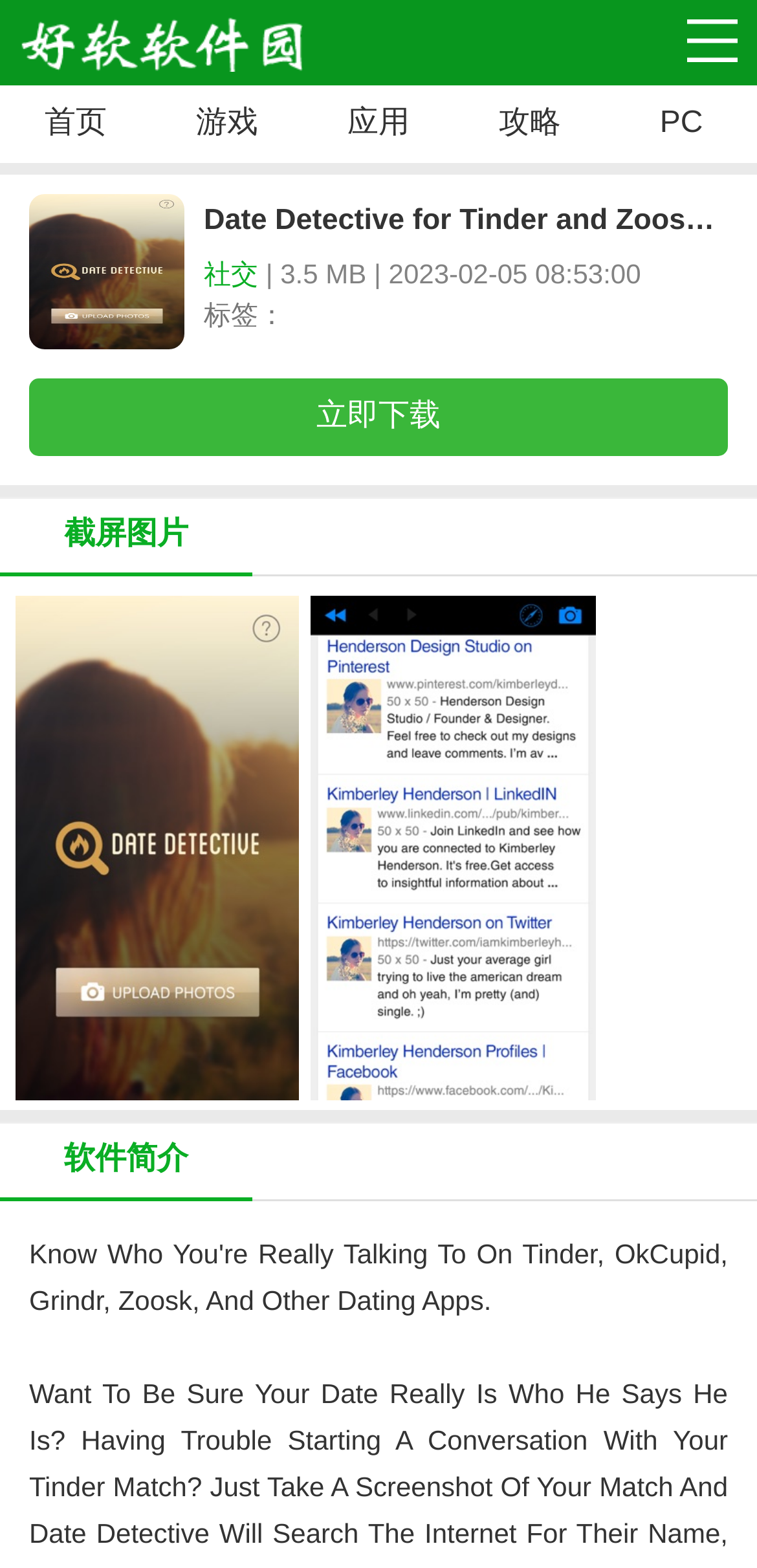Pinpoint the bounding box coordinates of the element you need to click to execute the following instruction: "read article about Amanita Muscaria Gummies". The bounding box should be represented by four float numbers between 0 and 1, in the format [left, top, right, bottom].

None